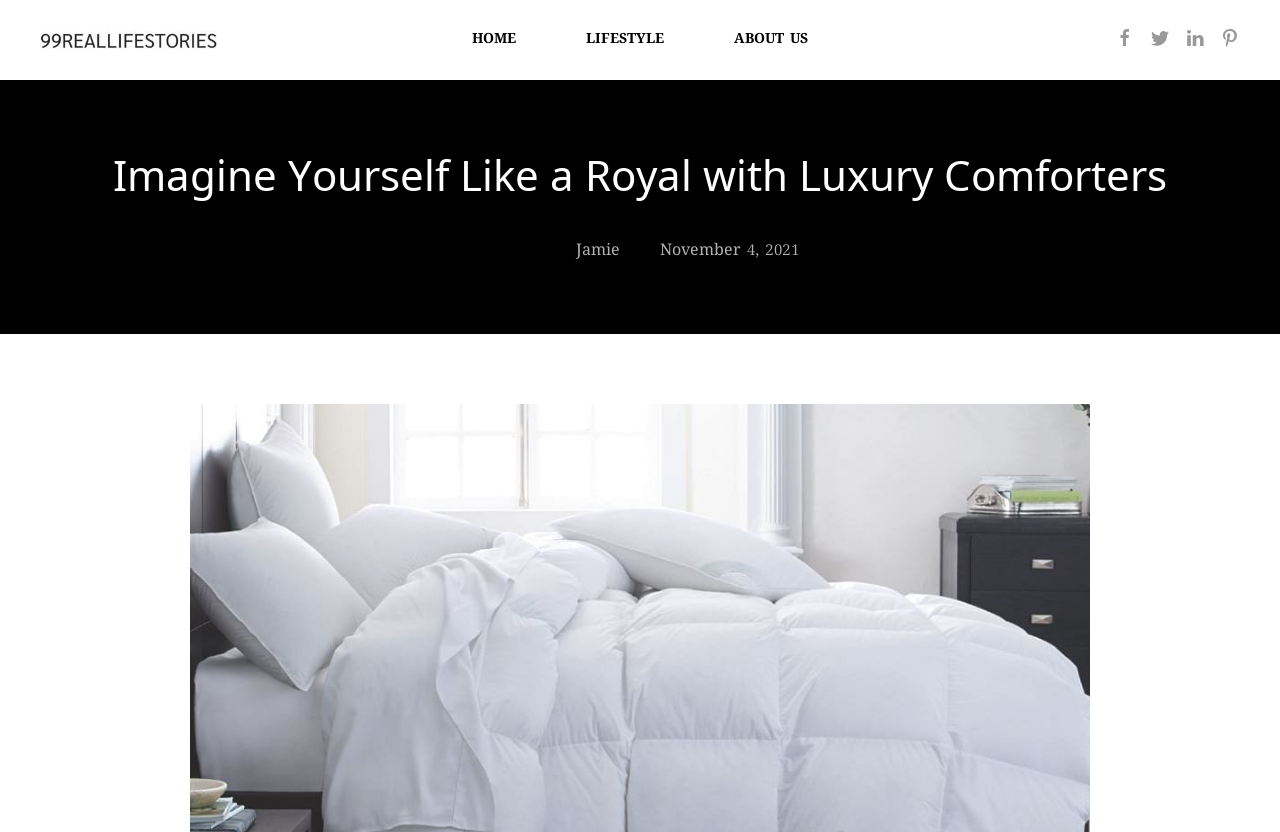Please answer the following question using a single word or phrase: 
What is the website's name?

99reallifestories.com